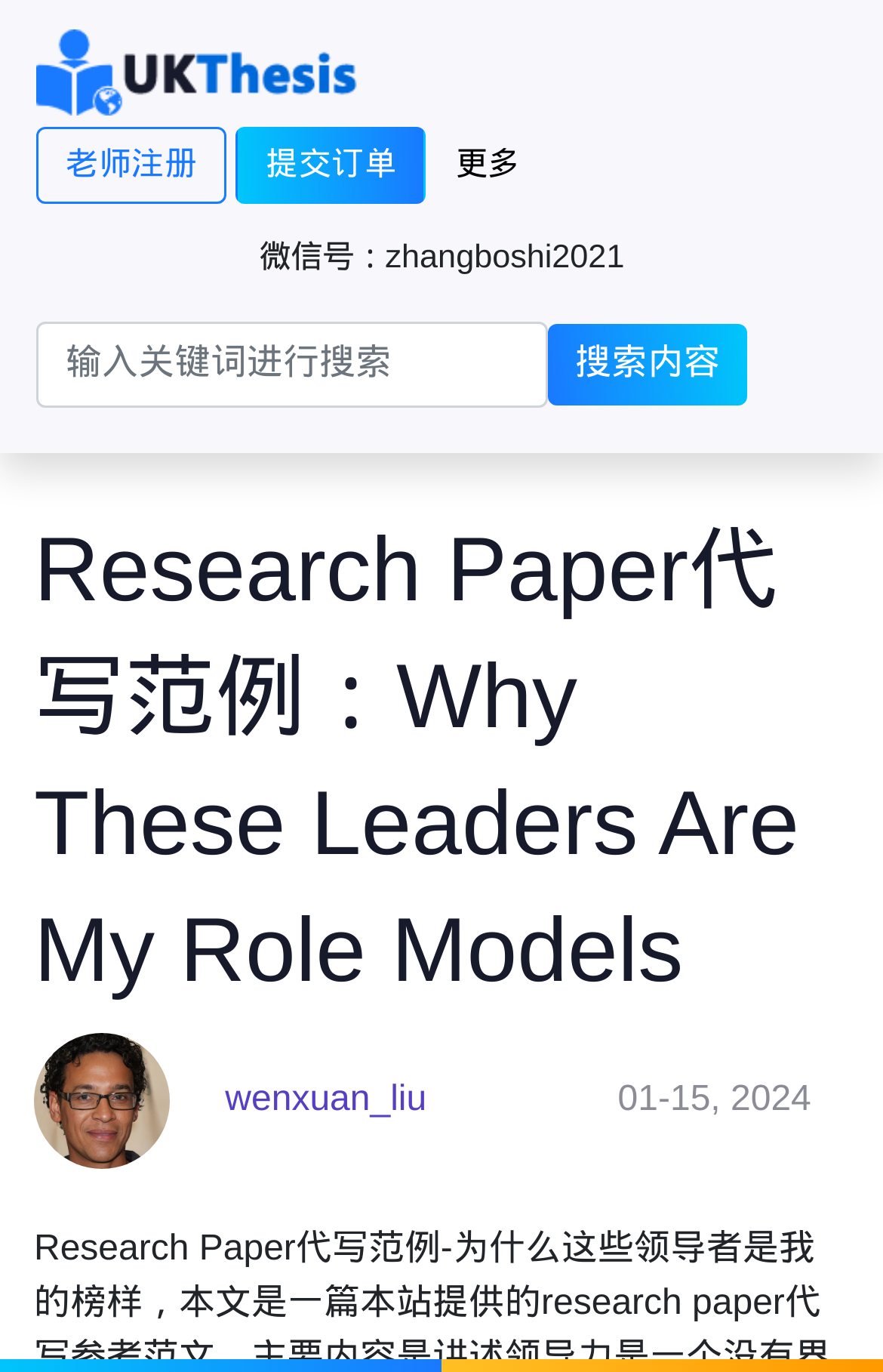Identify the bounding box coordinates for the element you need to click to achieve the following task: "submit an order". The coordinates must be four float values ranging from 0 to 1, formatted as [left, top, right, bottom].

[0.268, 0.092, 0.483, 0.148]